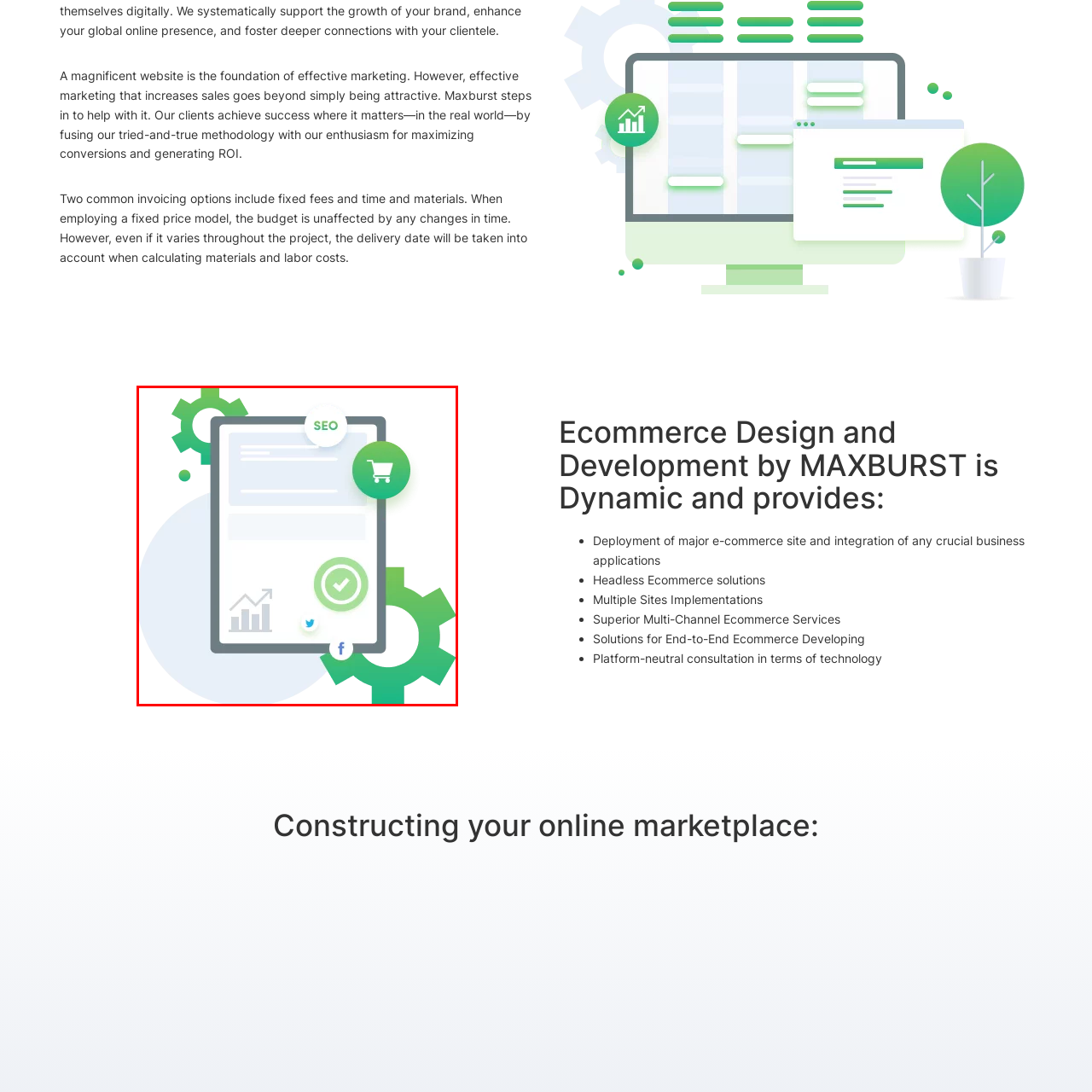What do the green gears surrounding the tablet represent?
Examine the red-bounded area in the image carefully and respond to the question with as much detail as possible.

The vibrant green gears surrounding the tablet symbolize technology and efficiency in e-commerce operations, indicating that the design is focused on leveraging technology to streamline and optimize online business processes.